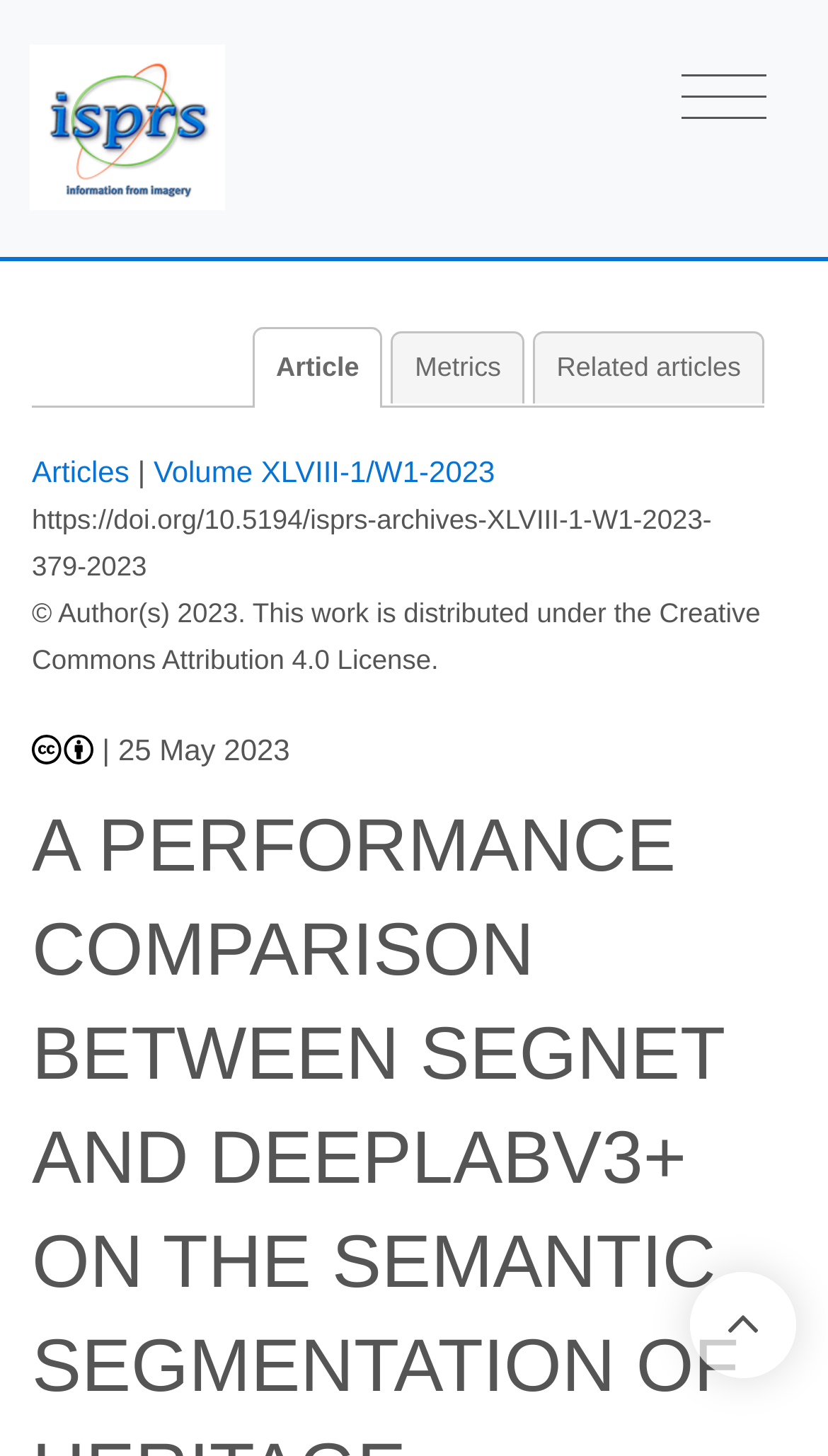How many images are on the page?
Please provide a detailed answer to the question.

I found the number of images on the page by looking at the image element located next to the link ''.